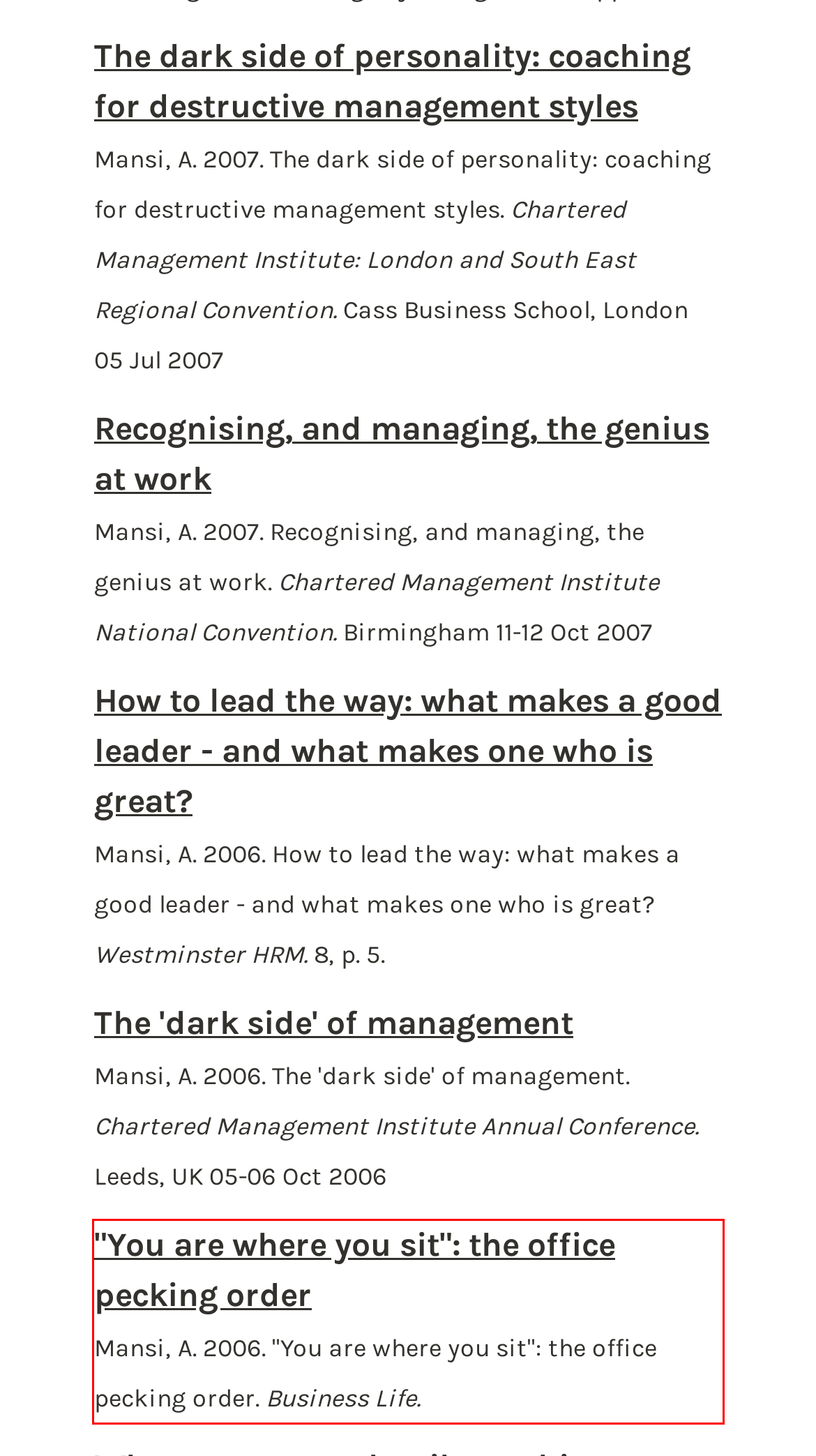The screenshot you have been given contains a UI element surrounded by a red rectangle. Use OCR to read and extract the text inside this red rectangle.

"You are where you sit": the office pecking order Mansi, A. 2006. "You are where you sit": the office pecking order. Business Life.